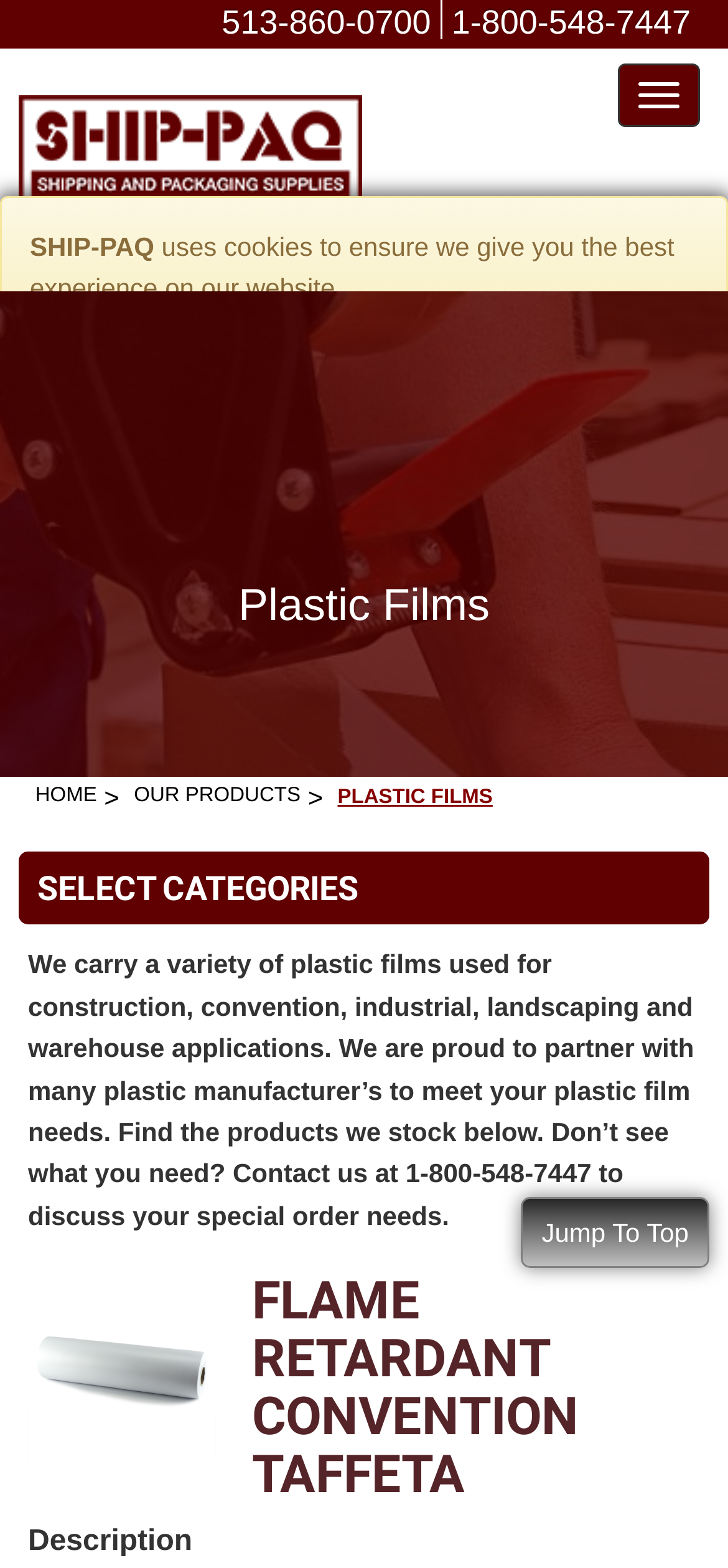Locate the bounding box for the described UI element: "0". Ensure the coordinates are four float numbers between 0 and 1, formatted as [left, top, right, bottom].

None